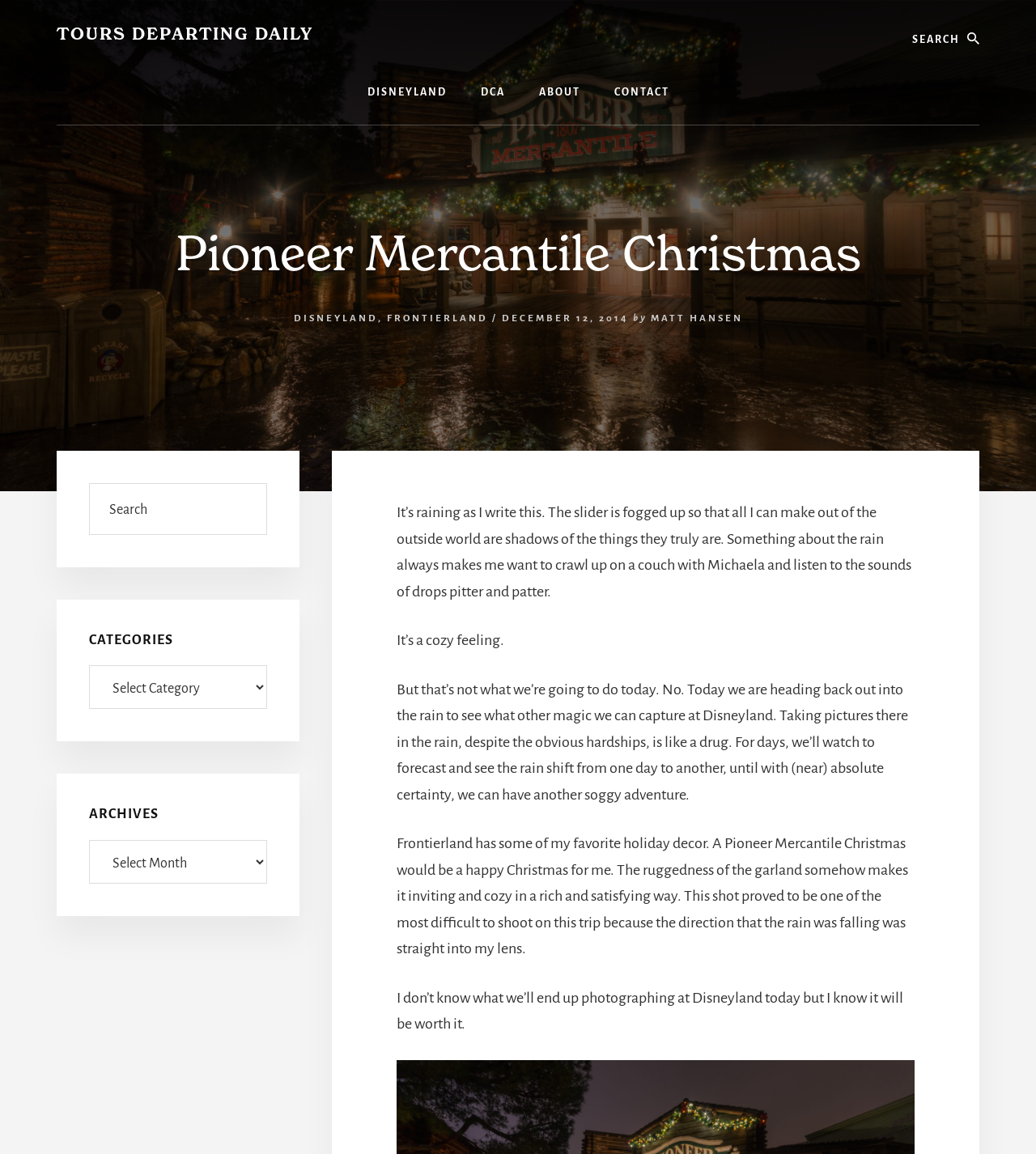Specify the bounding box coordinates of the area that needs to be clicked to achieve the following instruction: "Visit Disneyland page".

[0.339, 0.052, 0.446, 0.108]